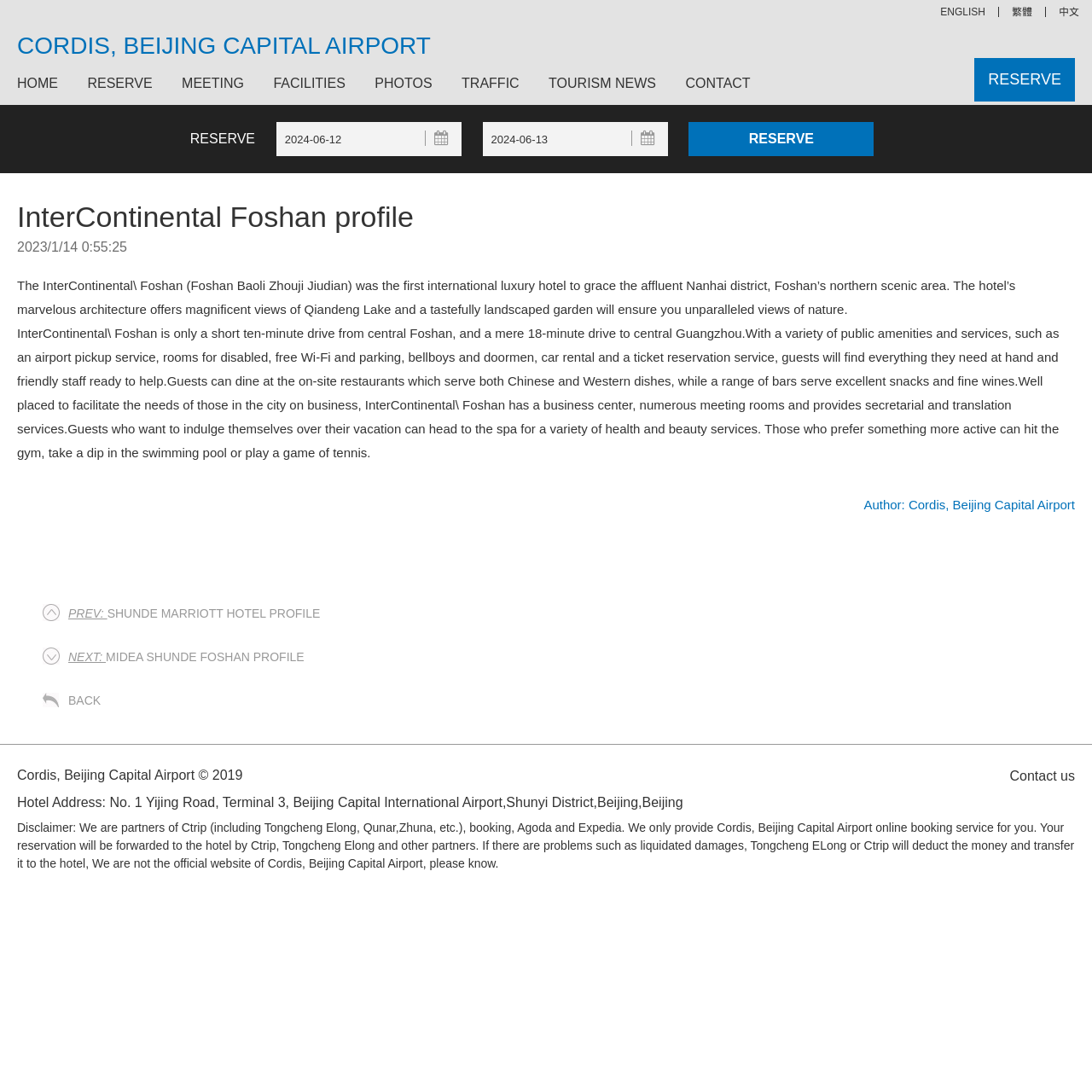Locate the bounding box coordinates of the clickable area needed to fulfill the instruction: "Make a reservation".

[0.892, 0.053, 0.984, 0.093]